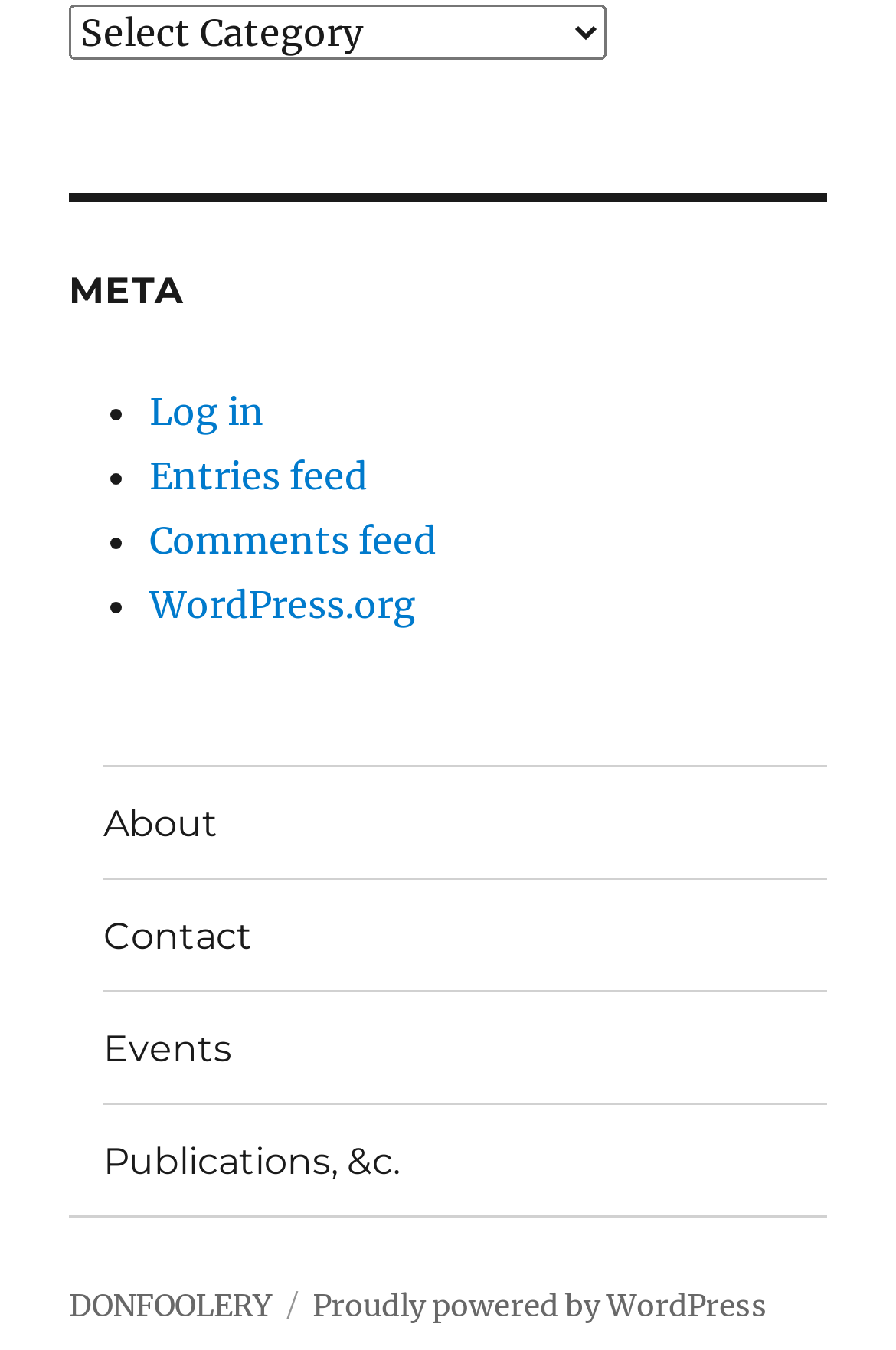Respond to the question with just a single word or phrase: 
How many ListMarkers are there in the 'Meta' navigation menu?

4